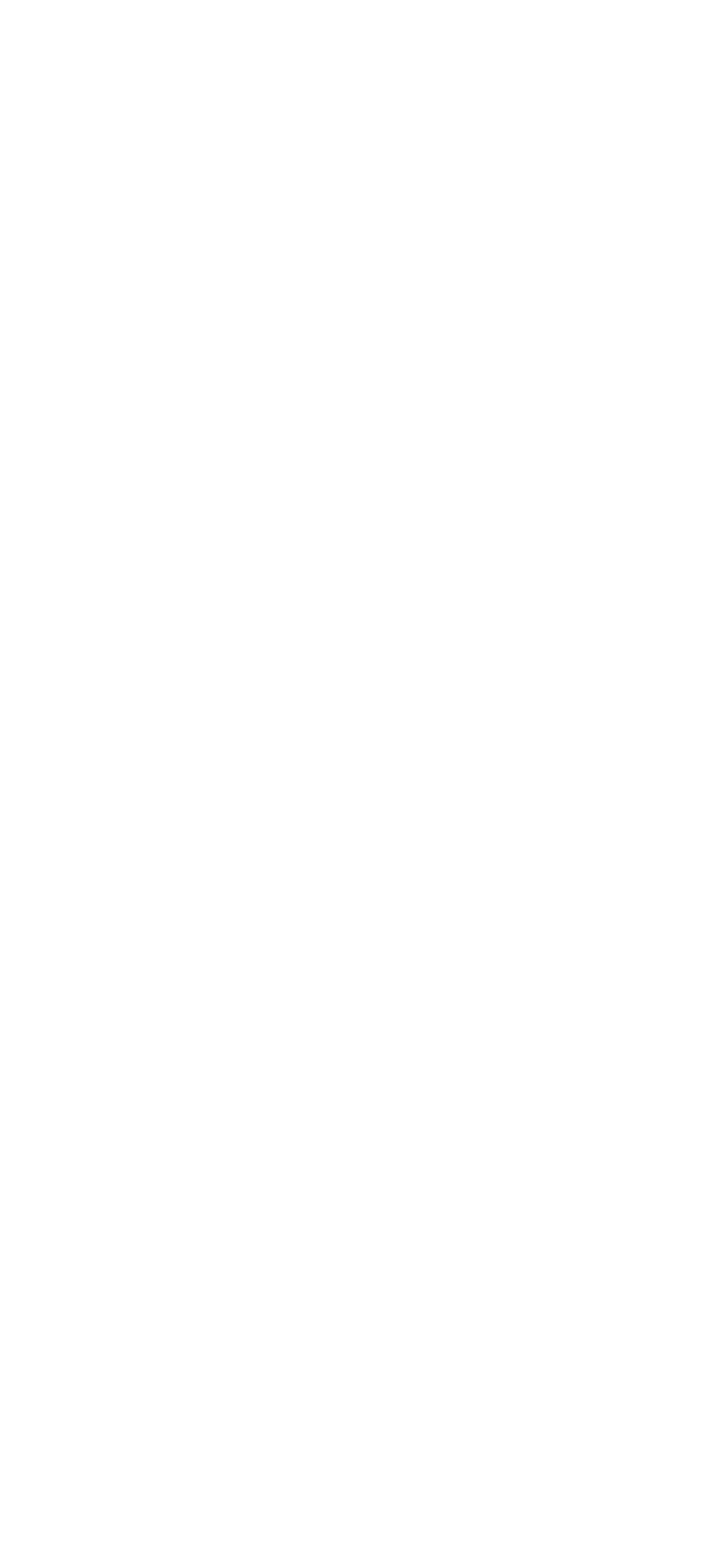Specify the bounding box coordinates of the element's area that should be clicked to execute the given instruction: "Watch Videos". The coordinates should be four float numbers between 0 and 1, i.e., [left, top, right, bottom].

[0.051, 0.854, 0.949, 0.881]